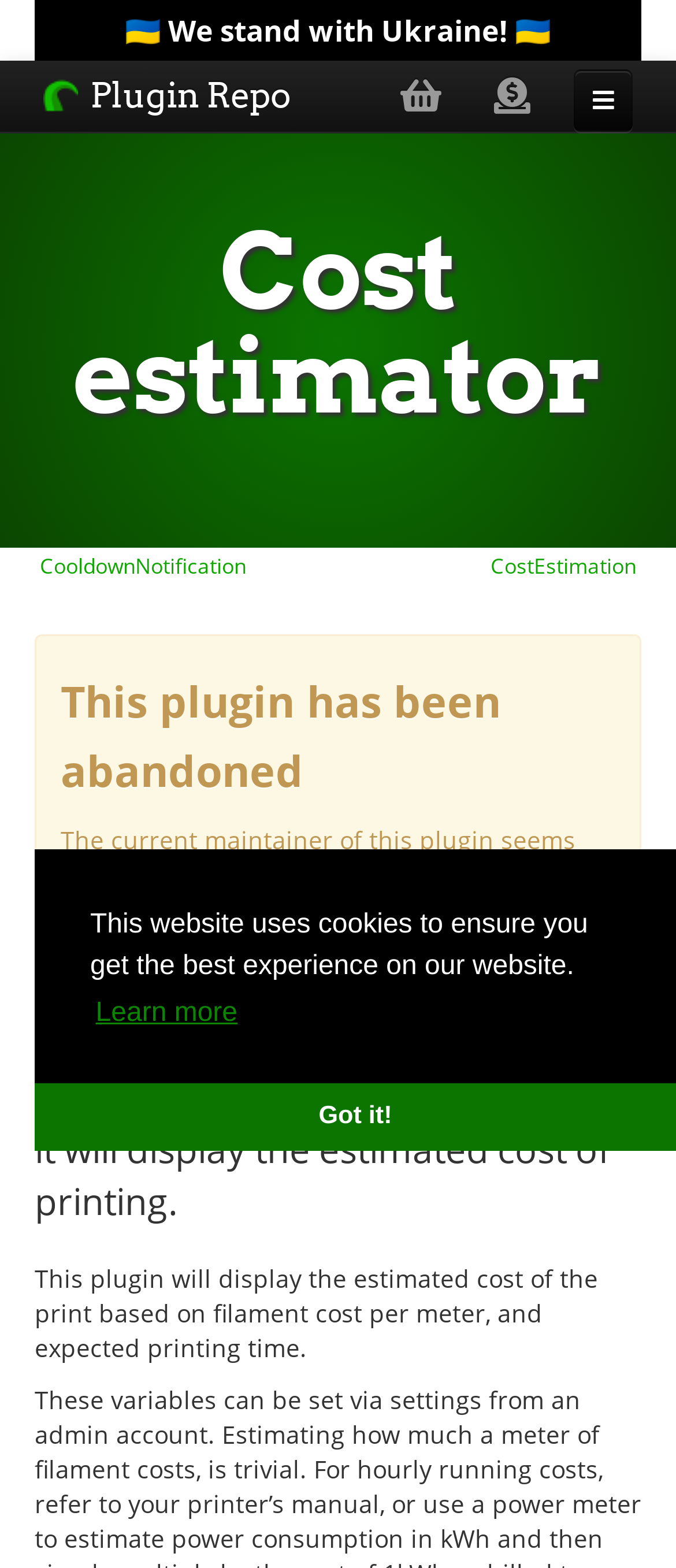Kindly provide the bounding box coordinates of the section you need to click on to fulfill the given instruction: "Share This Article".

None